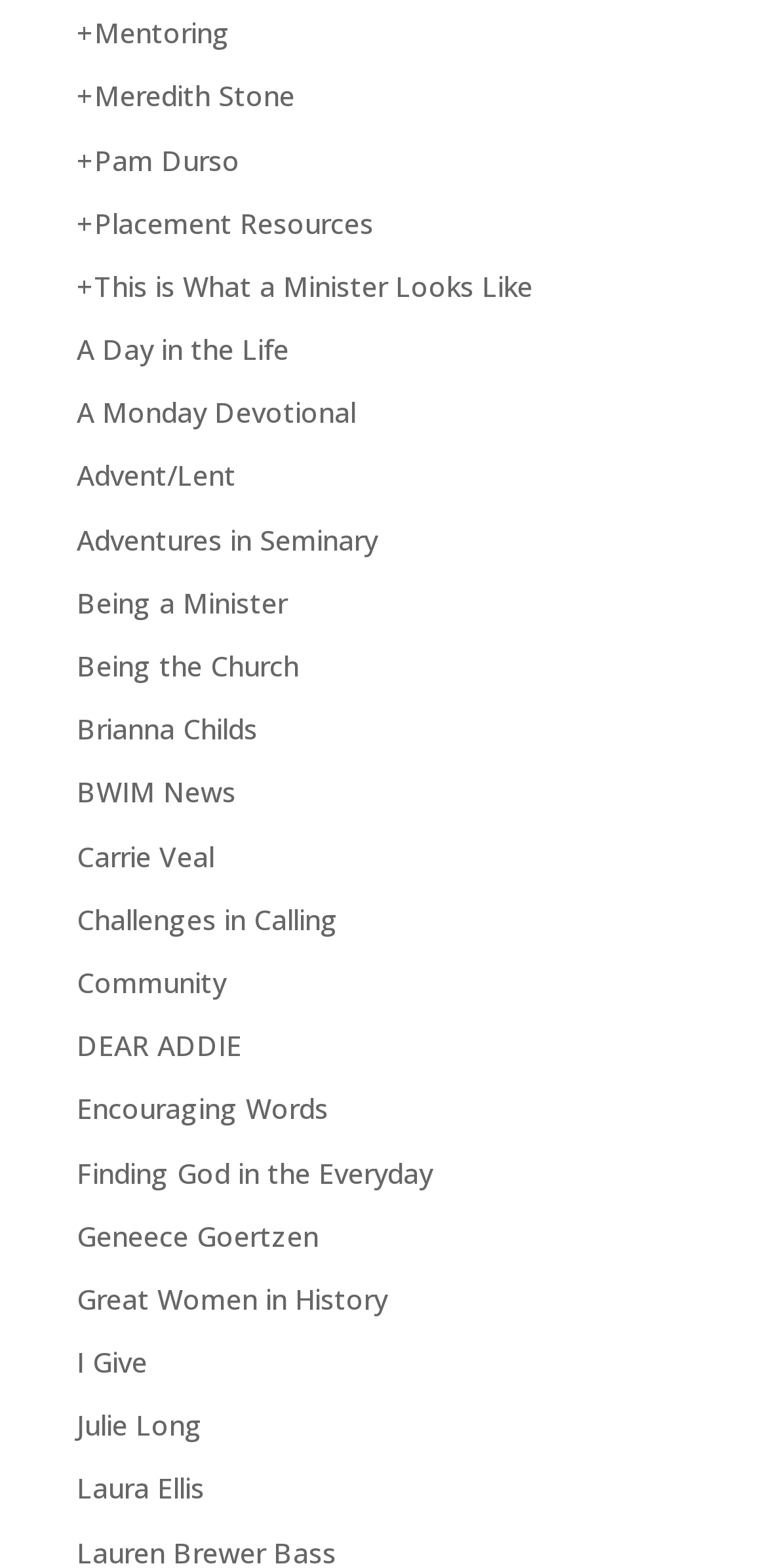How many links have the word 'Minister' in their text?
Refer to the screenshot and answer in one word or phrase.

2